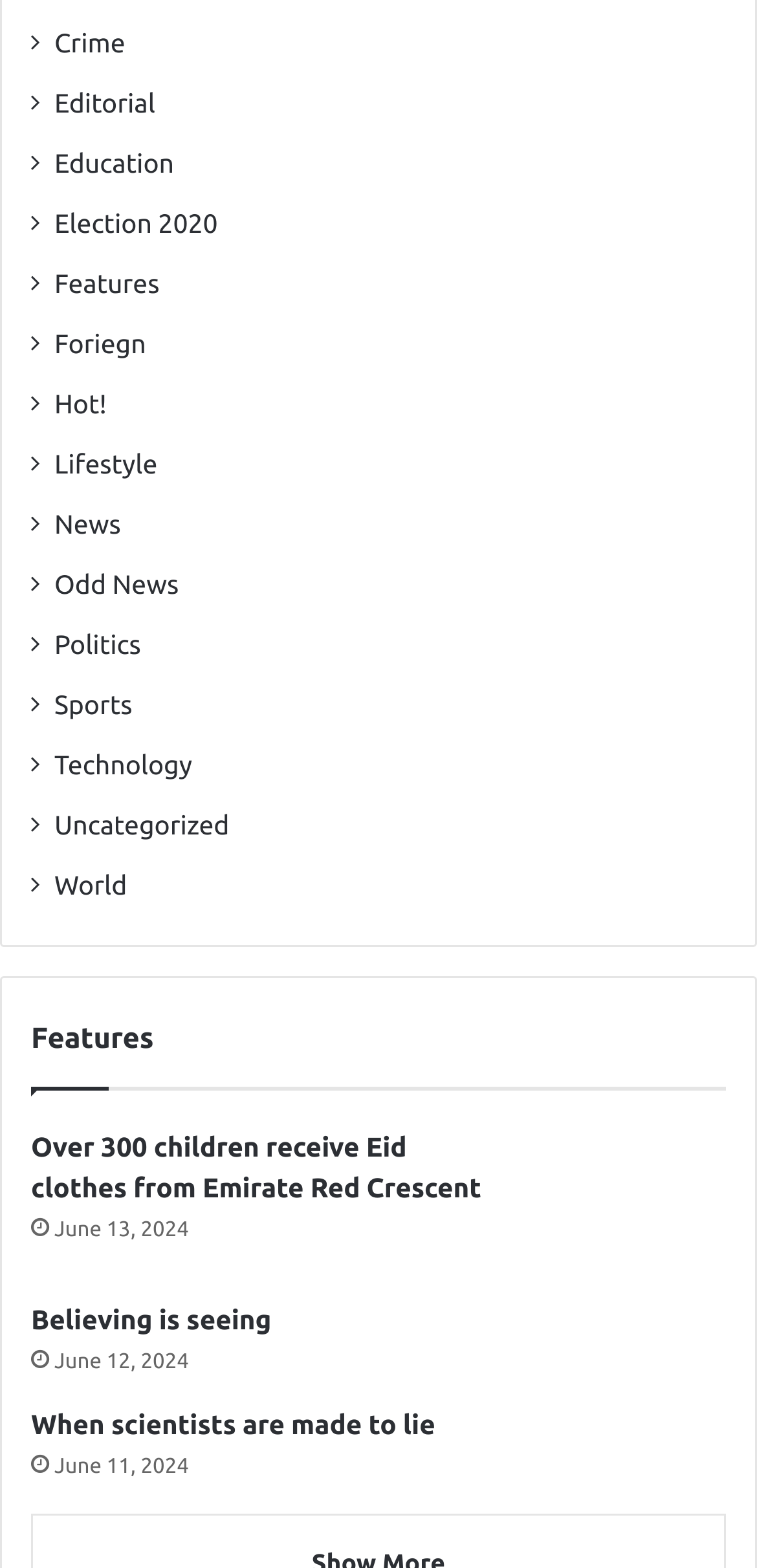Please mark the bounding box coordinates of the area that should be clicked to carry out the instruction: "click on Crime".

[0.072, 0.015, 0.166, 0.041]